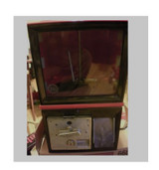Explain in detail what you see in the image.

The image features a "Victor 77, Zipper, Toy N Joy 2" Capsule Machine" designed for vending capsules. This machine showcases a classic vending aesthetic with a transparent window that allows customers to see the colorful capsules inside. It includes a prominent coin mechanism on the front, making it easy for users to insert coins for dispensing. The machine is typically used in various settings such as arcades, schools, or retail environments, offering a fun way to dispense small toys or prizes. This particular model is available for $16.49, appealing to those looking to add vintage charm and entertainment value to their spaces. Additionally, the product is marketed with a focus on the convenience of replacement lock and key sets, ensuring security and functionality for ongoing use.